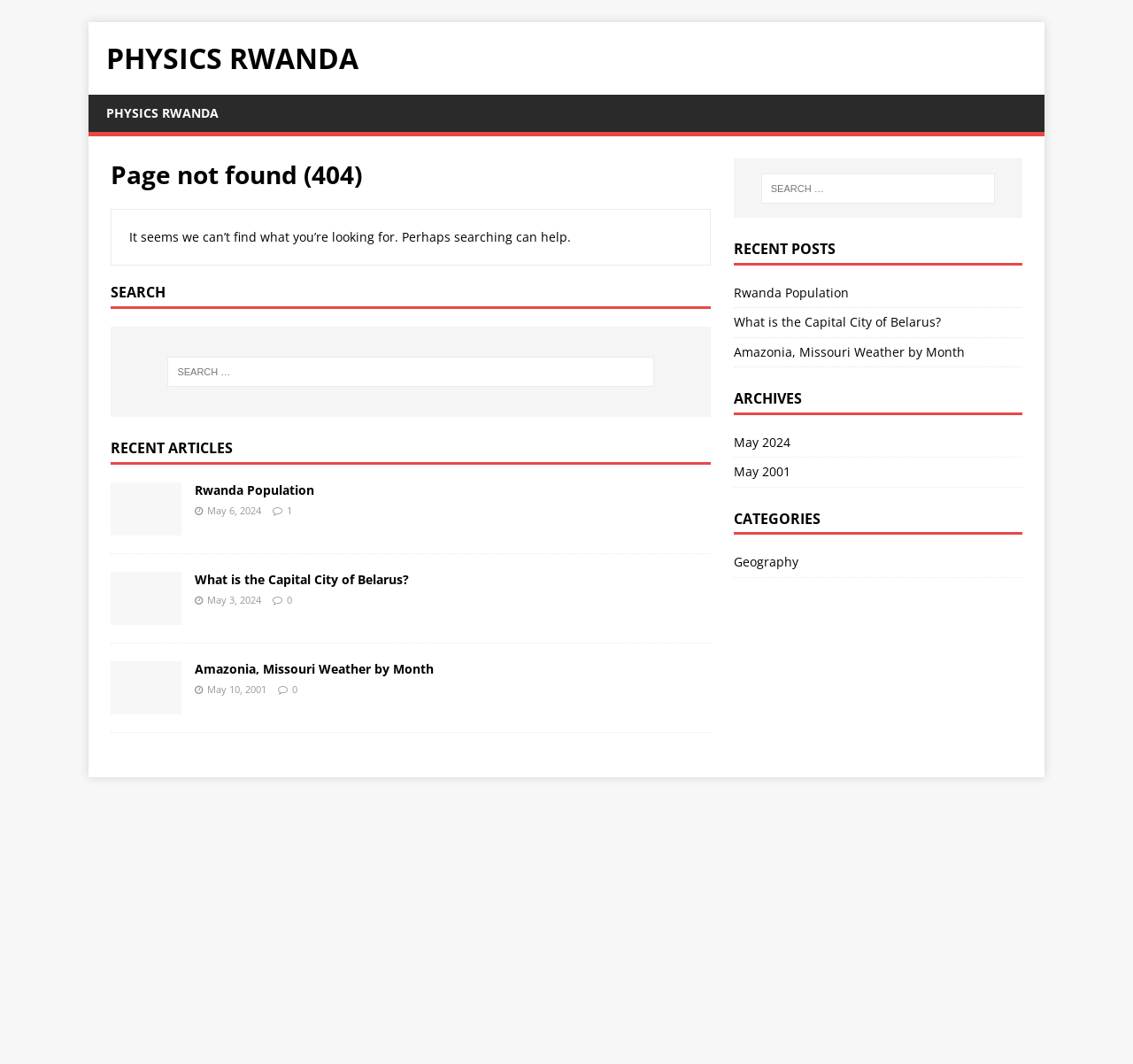How many archives are shown on the page?
Please respond to the question with a detailed and well-explained answer.

I found two links under the heading 'ARCHIVES', which are 'May 2024' and 'May 2001', indicating two archives shown on the page.